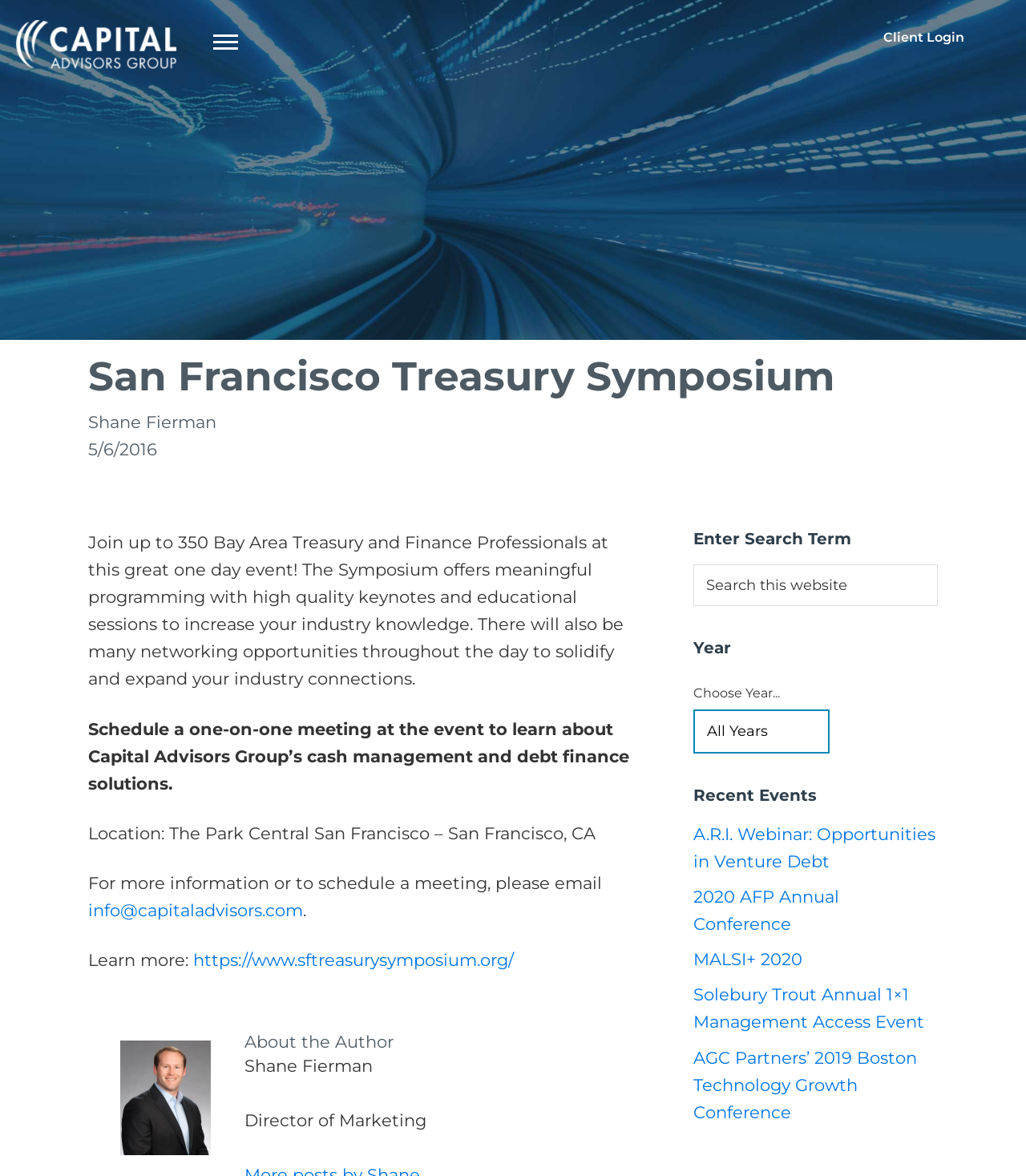How many recent events are listed?
Examine the webpage screenshot and provide an in-depth answer to the question.

I found the answer by counting the number of link elements that are children of the 'Recent Events' section, which are 'A.R.I. Webinar: Opportunities in Venture Debt', '2020 AFP Annual Conference', 'MALSI+ 2020', 'Solebury Trout Annual 1×1 Management Access Event', and 'AGC Partners’ 2019 Boston Technology Growth Conference'.